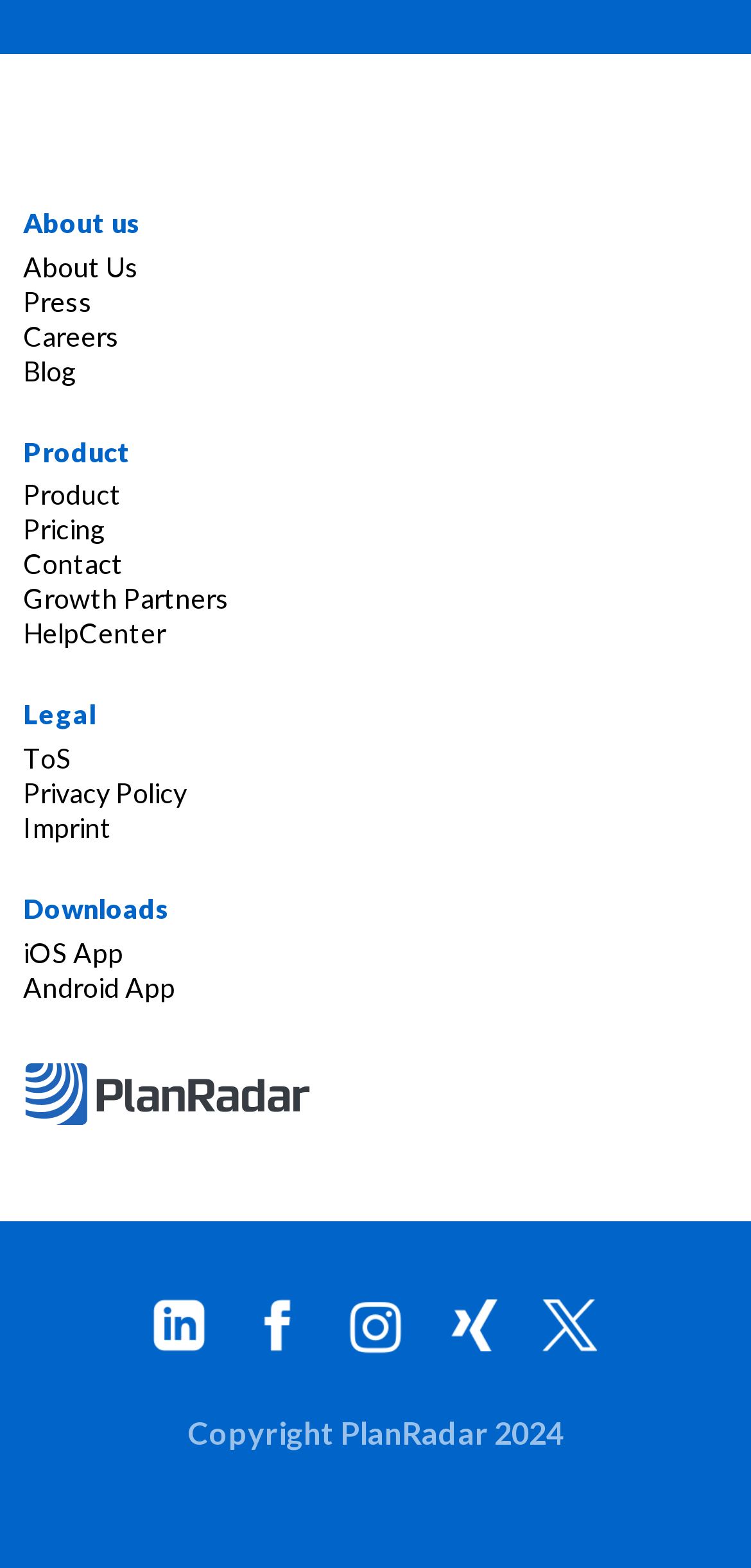Given the content of the image, can you provide a detailed answer to the question?
What year is the copyright for?

I looked at the copyright information at the bottom of the page and found that it is for the year 2024, as indicated by the text 'Copyright PlanRadar 2024'.